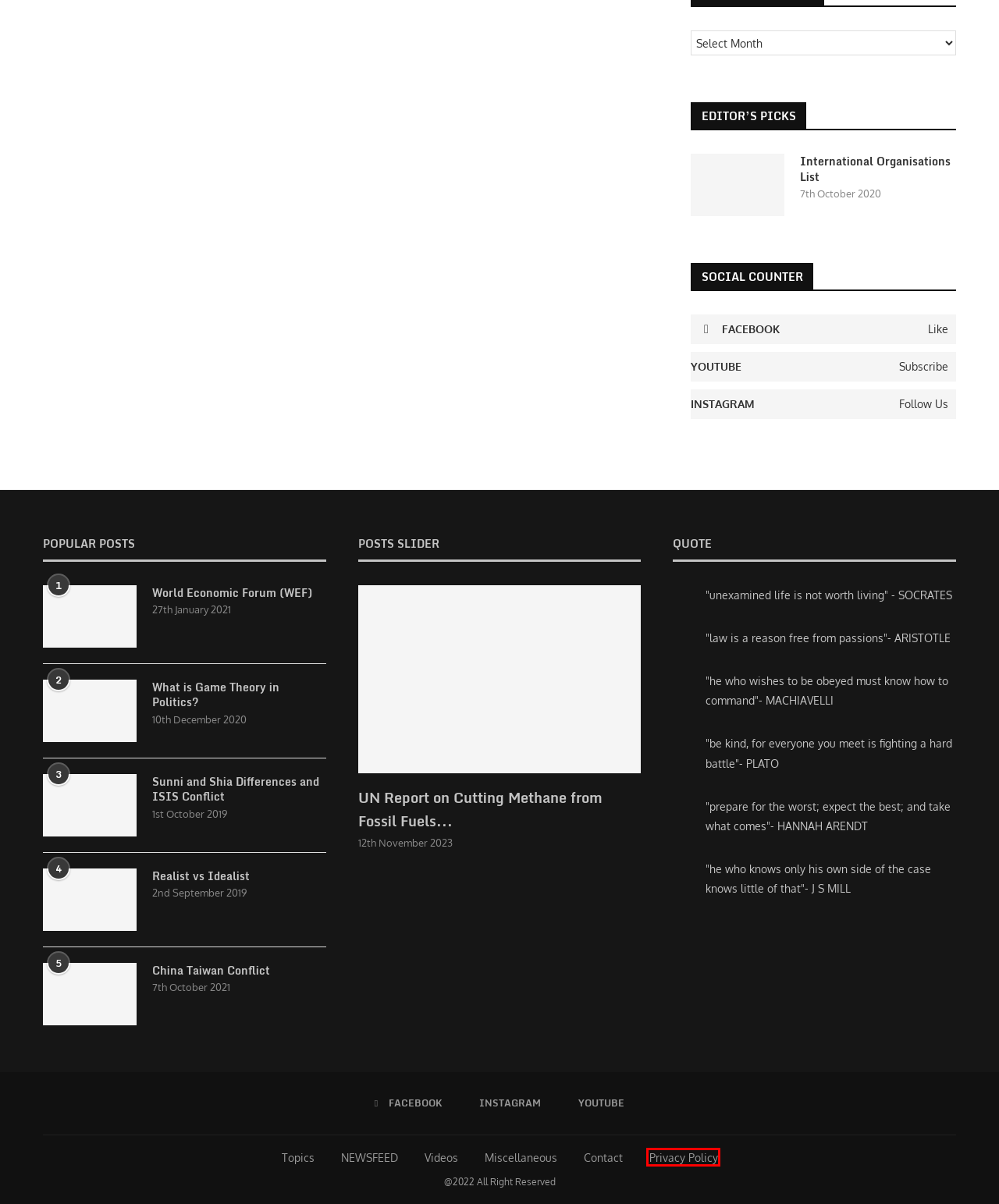Analyze the given webpage screenshot and identify the UI element within the red bounding box. Select the webpage description that best matches what you expect the new webpage to look like after clicking the element. Here are the candidates:
A. China Taiwan Conflict | Complete Information Here
B. What is Game Theory in Politics? | Chicken Game and Prisoner's' Dilemma
C. Realist vs Idealist - Best Approach? - Politics Science News
D. Contact Information - Politics Science News
E. Privacy and Cookie Policy - Politics Science News
F. World Economic Forum (WEF) | International Organisation
G. Sunni and Shia Differences and ISIS Conflict - Politics Science News
H. International Organisations List | International Institutions of the World

E